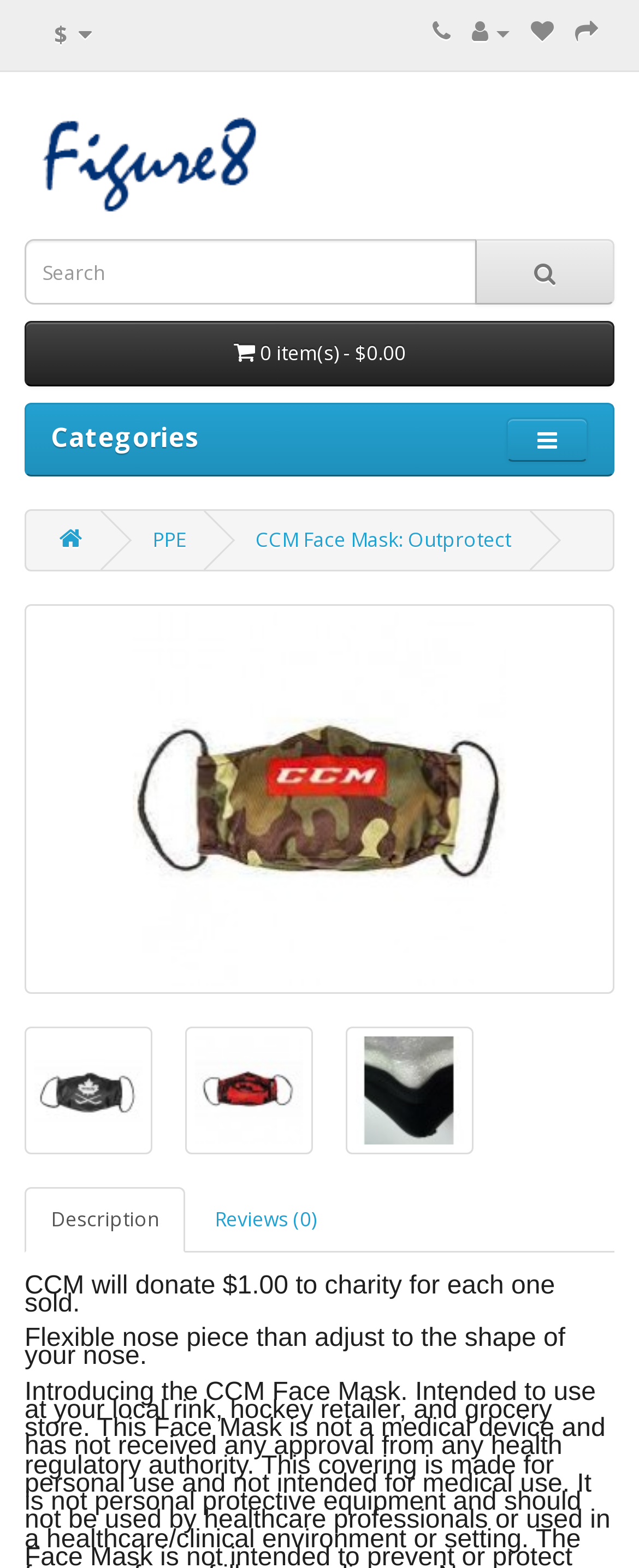Provide a short answer to the following question with just one word or phrase: How many items are in the shopping cart?

0